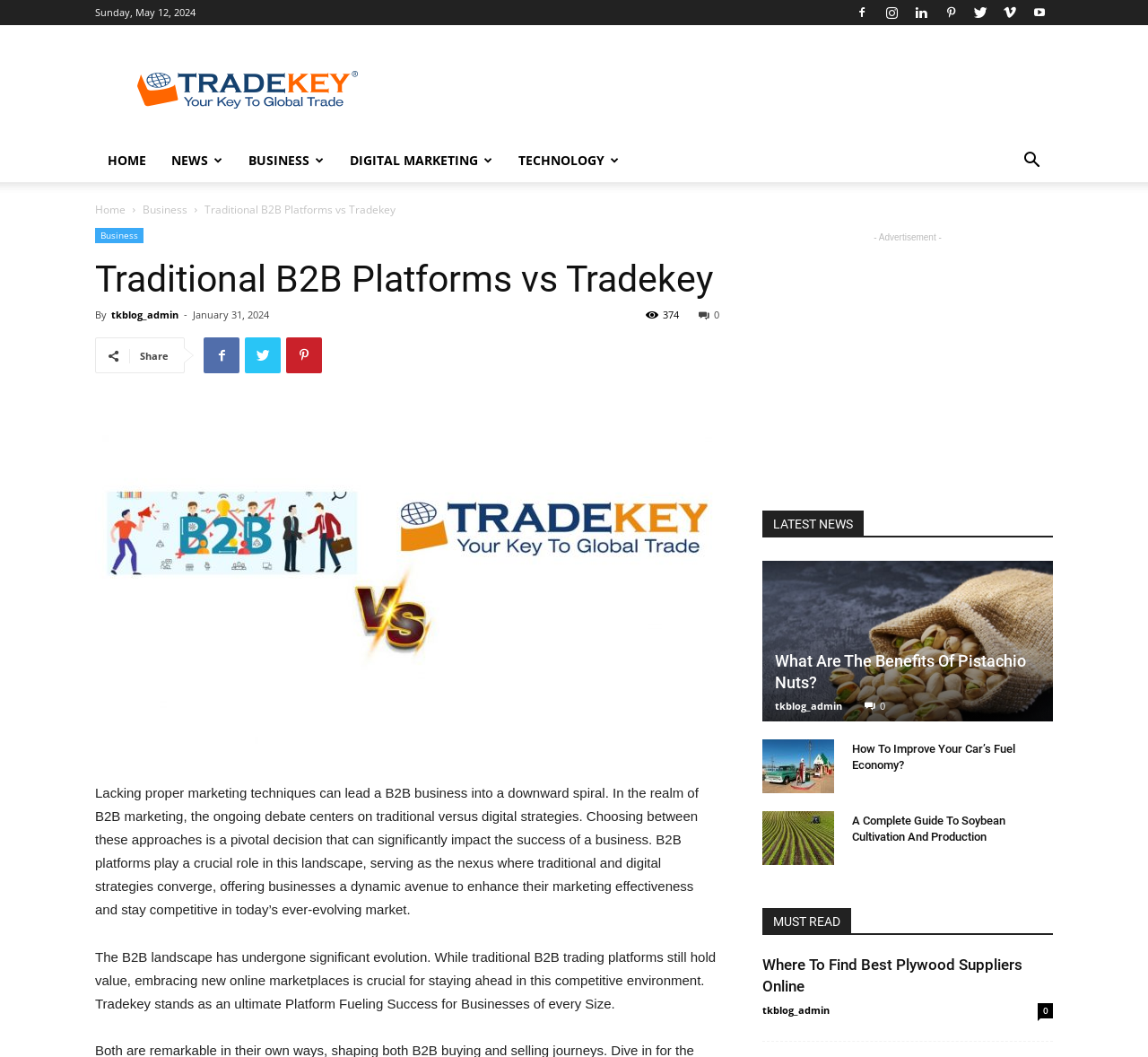Answer this question in one word or a short phrase: What is the category of the news section?

LATEST NEWS